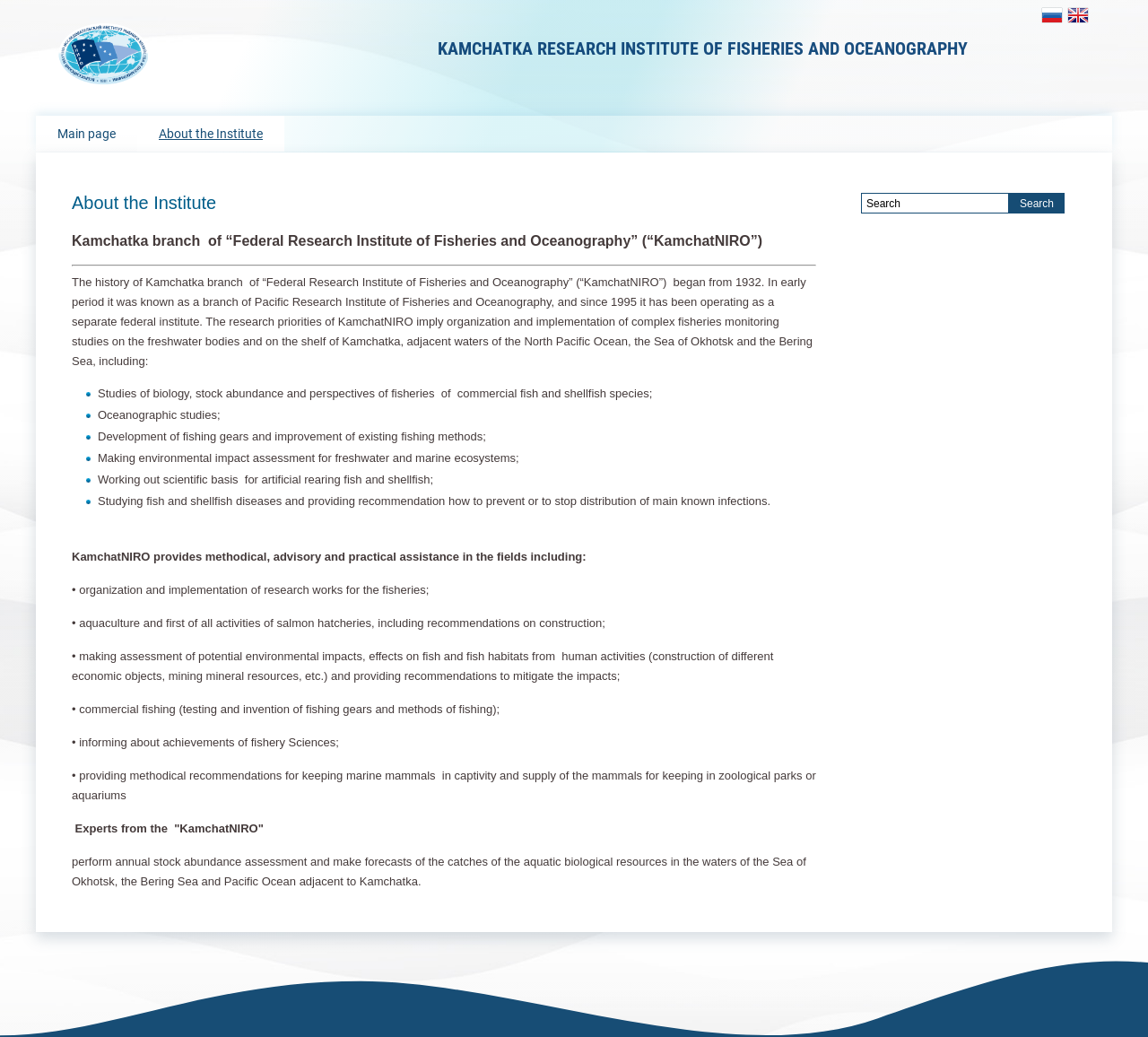Generate a comprehensive caption for the webpage you are viewing.

The webpage is about the Kamchatka branch of the Federal Research Institute of Fisheries and Oceanography, also known as KamchatNIRO. At the top left, there is a link to the main page, and next to it, a link to the current page, "About the Institute". On the top right, there are language options, with links to switch to Russian or English.

Below the language options, there is a heading that reads "About the Institute". Underneath, there is a paragraph of text that describes the history of KamchatNIRO, which began in 1932 as a branch of the Pacific Research Institute of Fisheries and Oceanography and became a separate federal institute in 1995.

Following the history, there is a horizontal separator, and then a list of research priorities, including studies of biology, oceanographic studies, development of fishing gears, and more. Each item in the list is a separate paragraph of text.

After the list of research priorities, there is another paragraph of text that describes the types of assistance KamchatNIRO provides, including methodical, advisory, and practical assistance in fields such as research works, aquaculture, and environmental impact assessment.

Below this, there is a list of specific areas where KamchatNIRO provides assistance, including organization of research works, aquaculture, and commercial fishing. Each item in the list is a separate paragraph of text.

Further down, there is a paragraph of text that describes the work of experts from KamchatNIRO, including performing annual stock abundance assessments and making forecasts of catches.

On the right side of the page, there is a search box with a button labeled "Search".